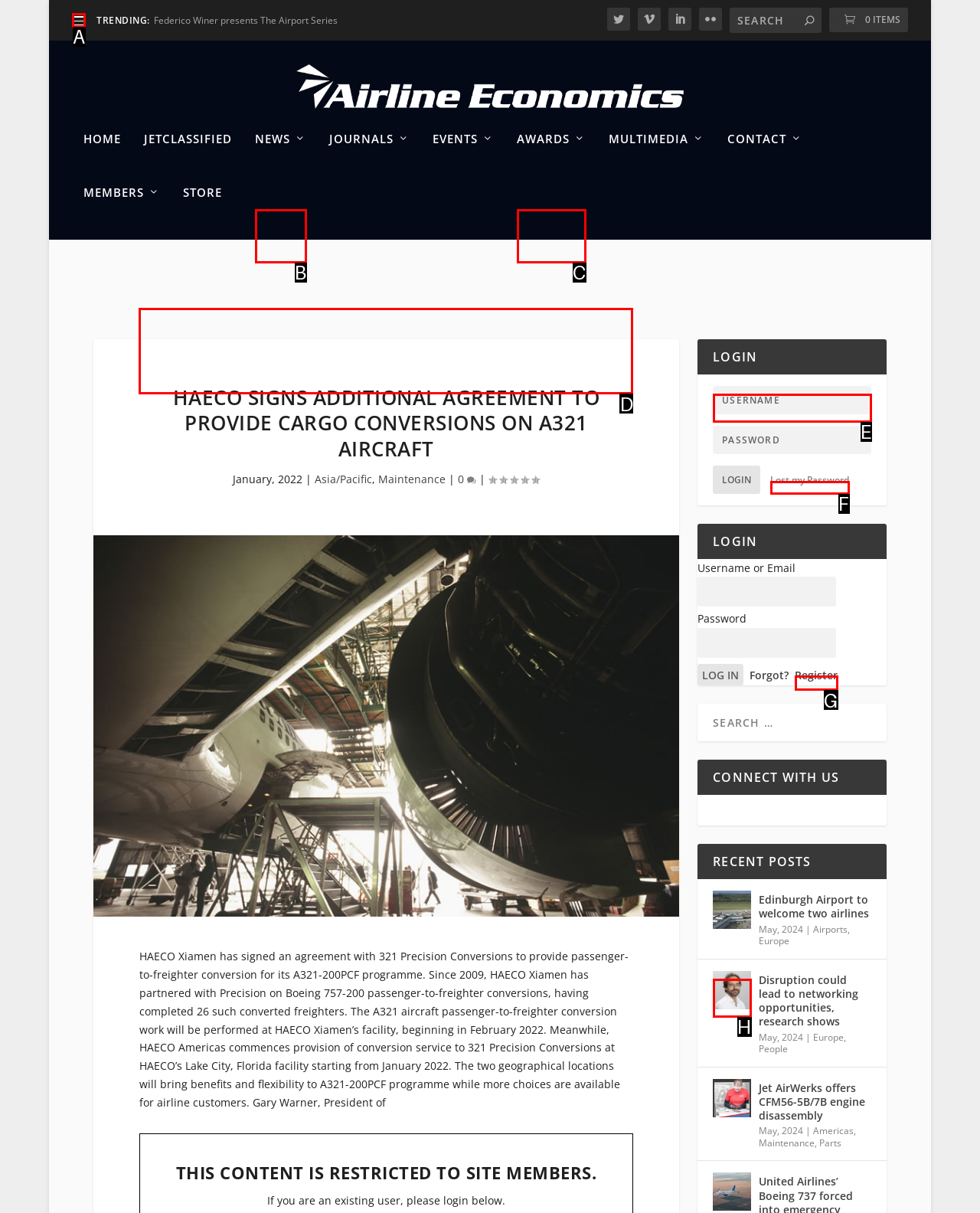For the task: Read HAECO signs additional agreement to provide cargo conversions on A321 aircraft news, tell me the letter of the option you should click. Answer with the letter alone.

D